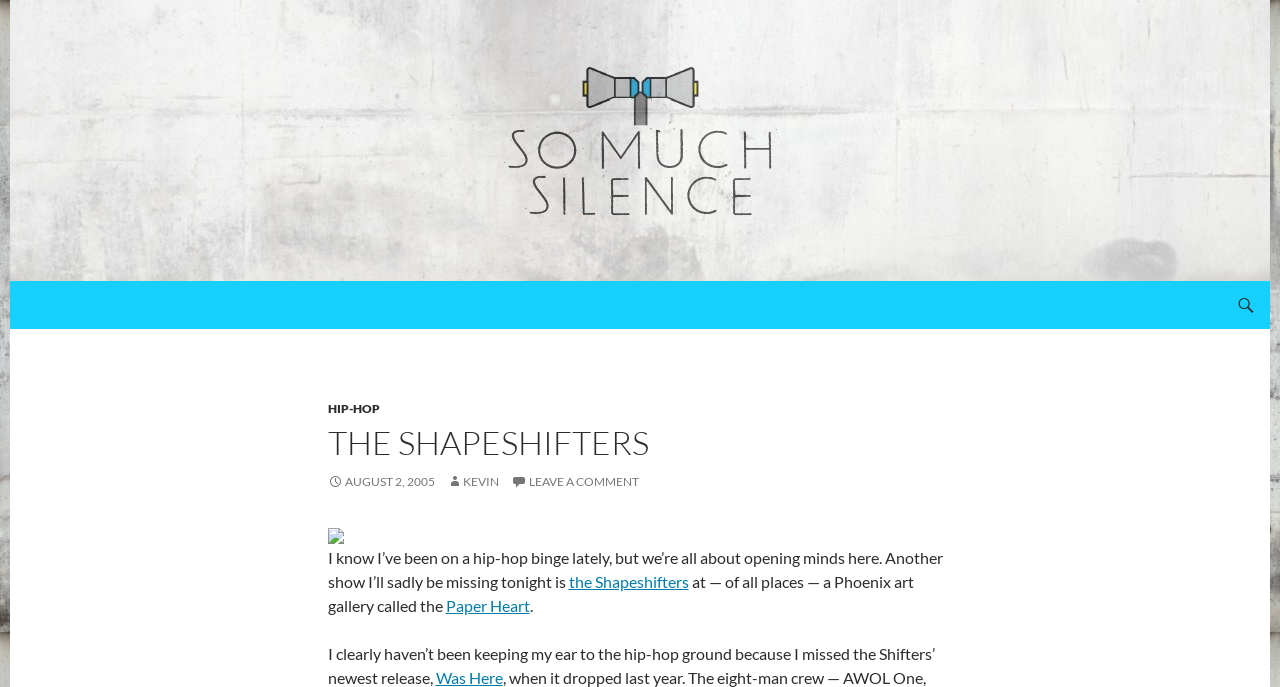Create a detailed narrative of the webpage’s visual and textual elements.

This webpage appears to be a blog post about the Shapeshifters, a music group. At the top, there is a large image with the text "So Much Silence" and a link with the same text. Below the image, there is a heading with the same text, followed by a link to search and a link to skip to the content.

On the top right, there is a link to "HIP-HOP" and a heading with the text "THE SHAPESHIFTERS". Below these elements, there are links to "AUGUST 2, 2005" and "KEVIN", as well as an icon and a link to "LEAVE A COMMENT".

The main content of the page is a block of text that starts with "I know I’ve been on a hip-hop binge lately, but we’re all about opening minds here." The text is divided into several paragraphs, with links to "the Shapeshifters", "Paper Heart", and "Was Here" scattered throughout. There is also an image with no alt text on the right side of the text.

Overall, the page has a simple layout with a focus on the text content, and several links and images scattered throughout.